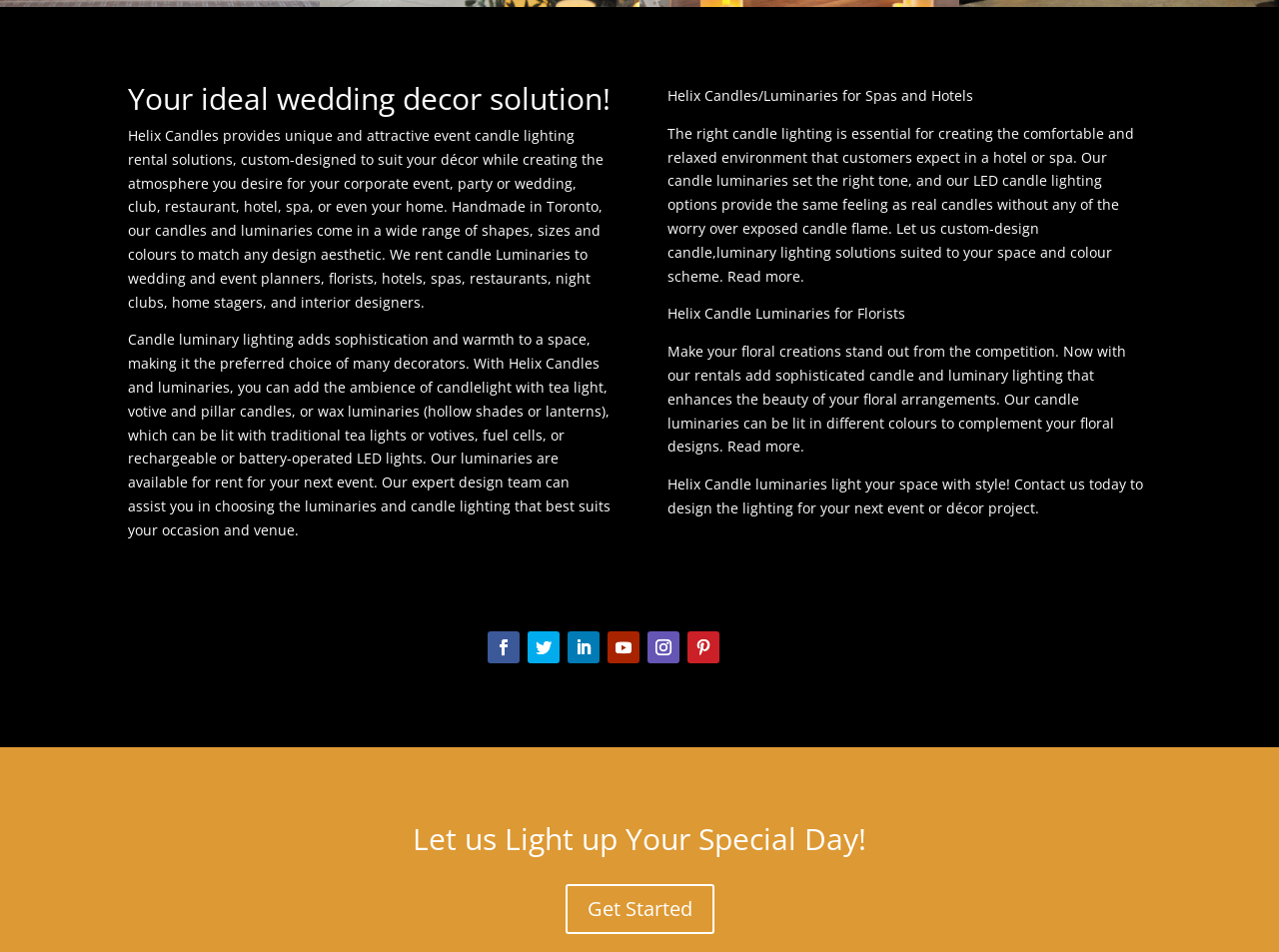Who can benefit from Helix Candles' services?
Please provide a single word or phrase as your answer based on the screenshot.

Event planners, florists, hotels, spas